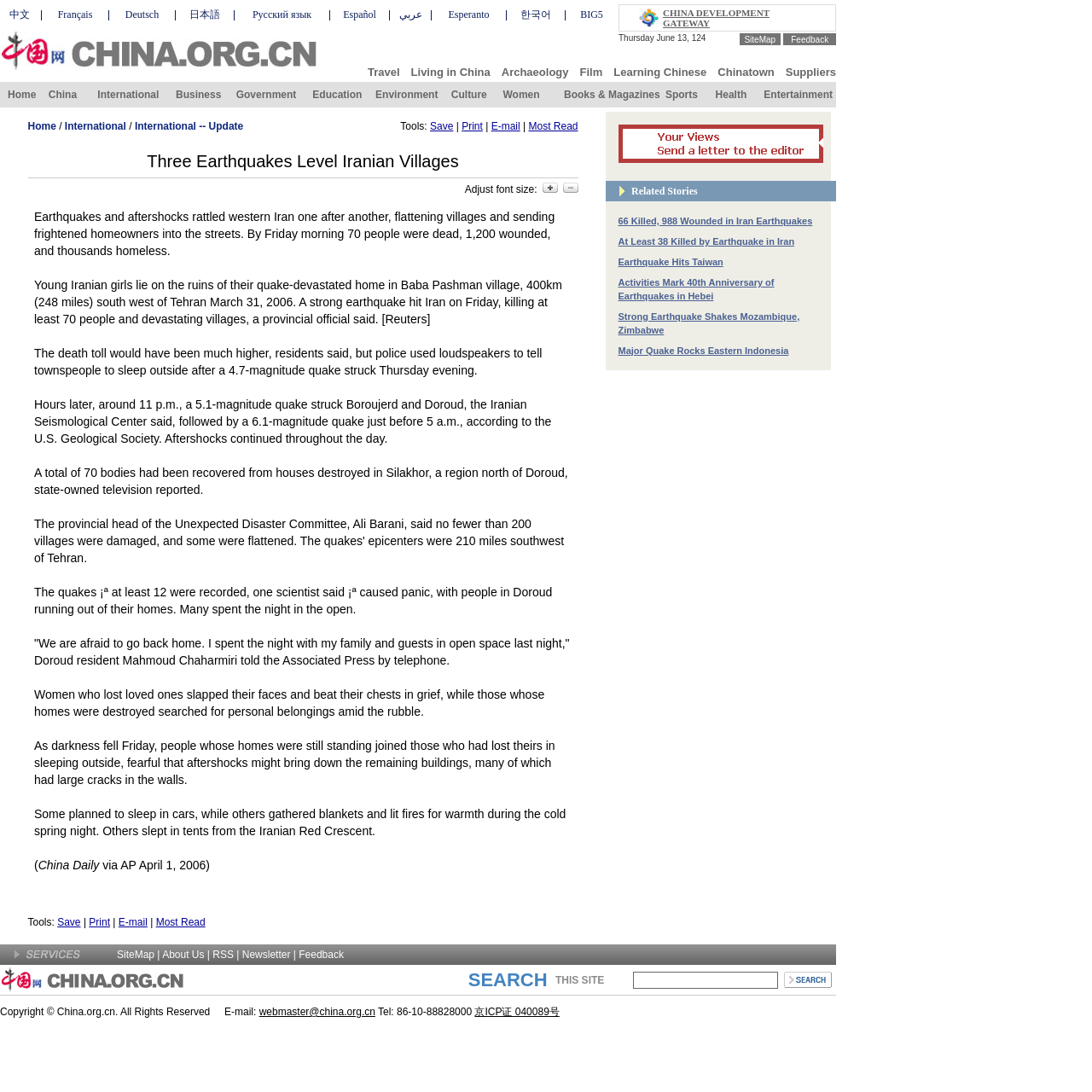Generate a comprehensive description of the webpage.

The webpage is divided into two main sections. At the top, there is a language selection bar with 12 options, including Chinese, French, German, Japanese, Russian, Spanish, Arabic, Esperanto, Korean, and BIG5. Each language option is accompanied by a small flag icon. To the right of the language selection bar is the title "CHINA DEVELOPMENT GATEWAY".

Below the language selection bar, there is a horizontal menu with 8 options: SiteMap, Feedback, Travel, Living in China, Archaeology, Film, Learning Chinese, and Chinatown. The menu is preceded by a small image. Each menu item is a link, and they are separated by vertical lines.

There is no prominent image or graphic on the page, aside from the small flag icons and the image preceding the horizontal menu. The overall layout is simple and functional, with a focus on providing easy access to various sections of the website.